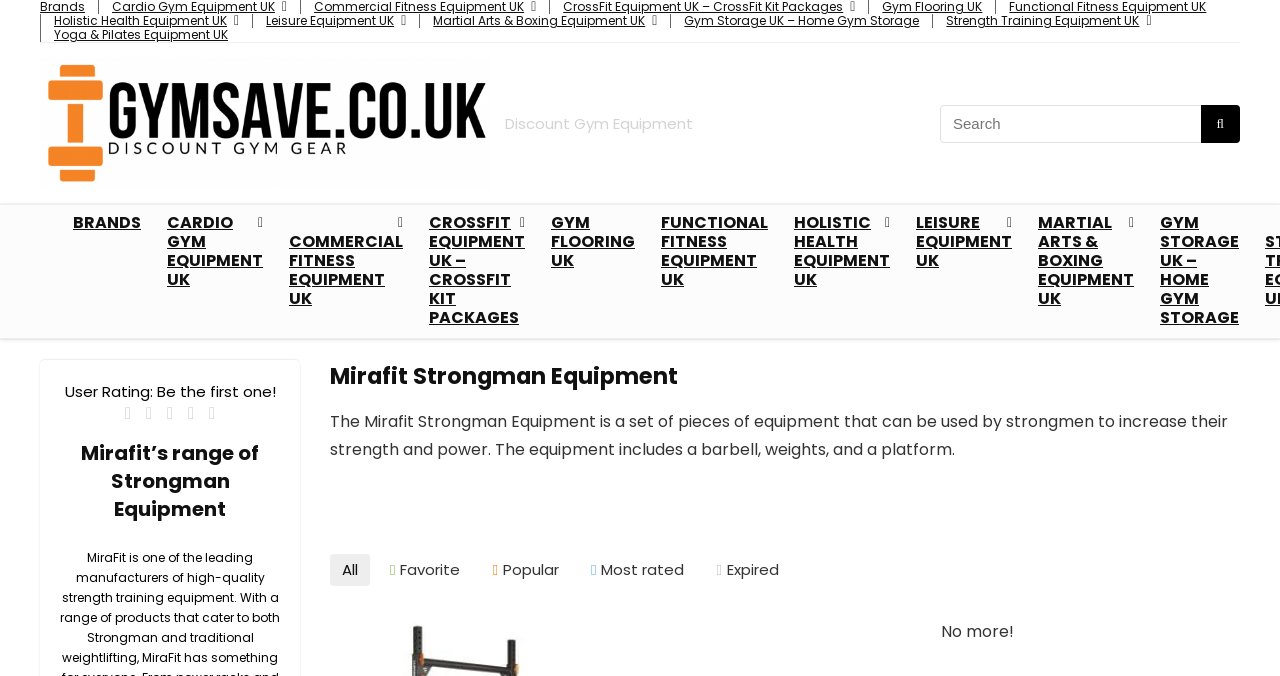What is the name of the equipment set?
Using the details from the image, give an elaborate explanation to answer the question.

The name of the equipment set can be found in the heading element with the text 'Mirafit Strongman Equipment' which is located at the top of the webpage.